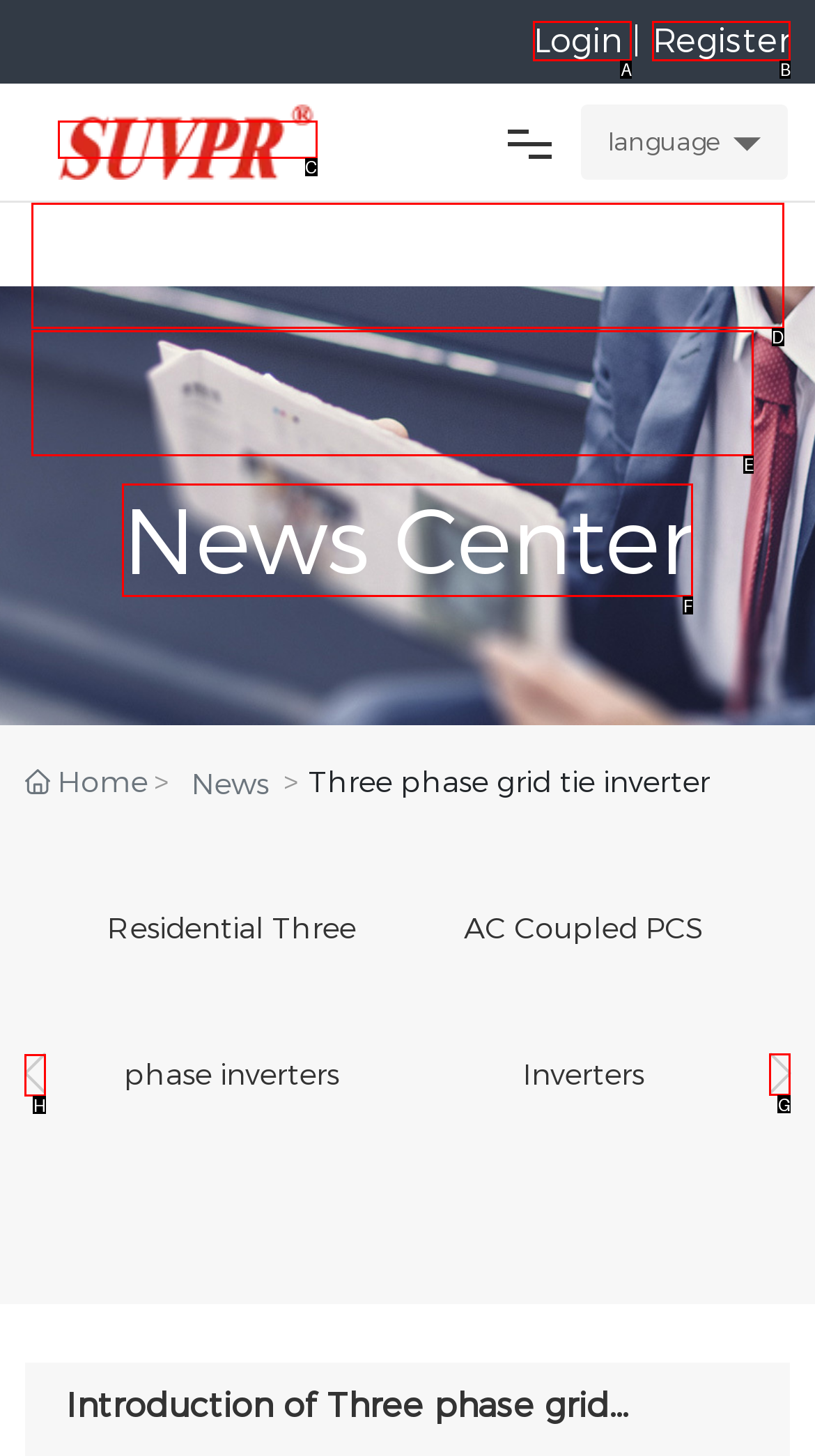Determine the HTML element to click for the instruction: Click on the previous slide button.
Answer with the letter corresponding to the correct choice from the provided options.

H